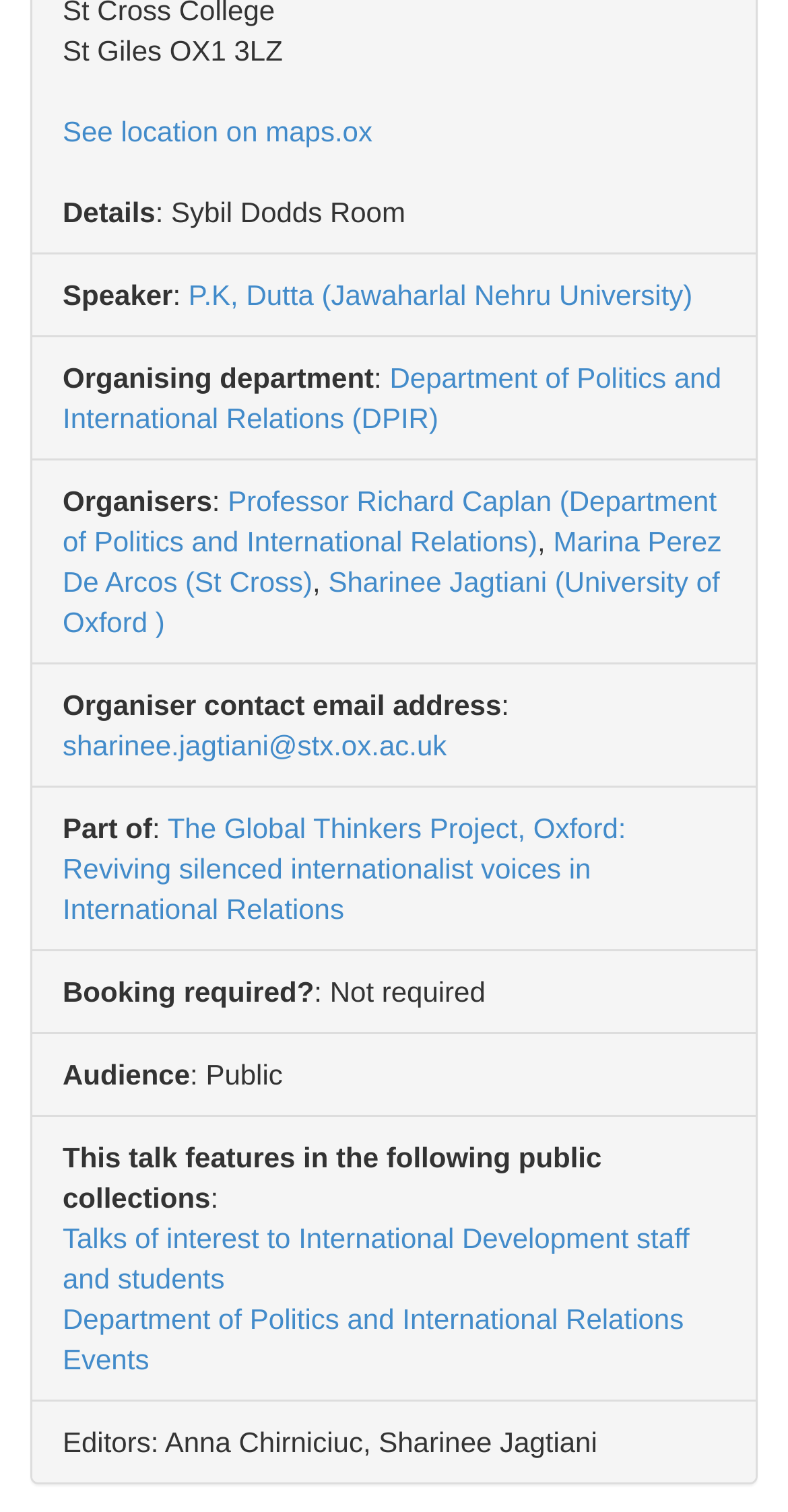What is the name of the department organizing the event?
Please answer the question with as much detail and depth as you can.

The department organizing the event can be found in the section labeled 'Organising department', where it is written as 'Department of Politics and International Relations (DPIR)'. This indicates that the Department of Politics and International Relations is the organizing department of the event.